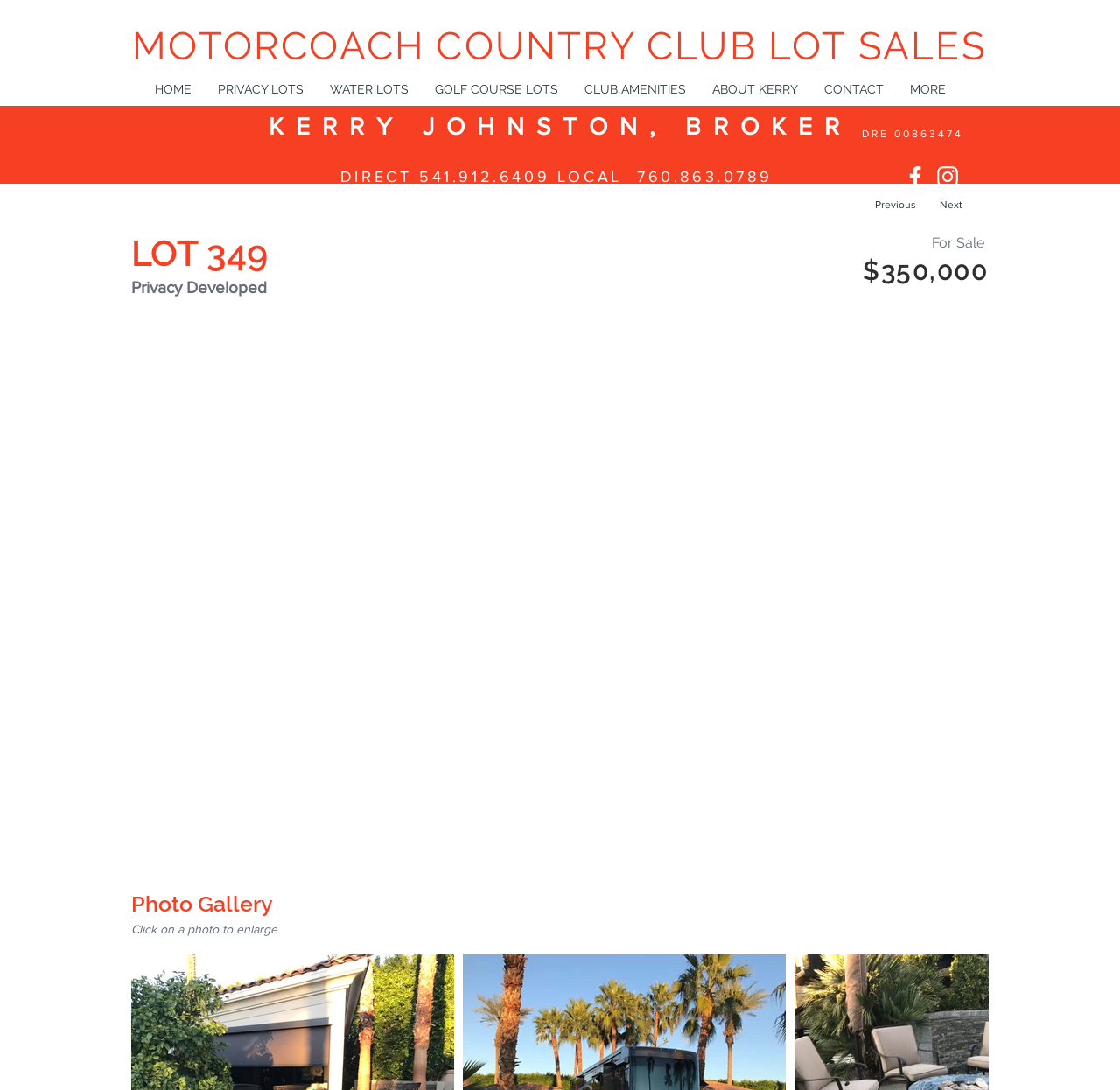Please analyze the image and give a detailed answer to the question:
What is the price of LOT 349?

The answer can be found in the heading element with the text '$350,000' which is located at [0.735, 0.234, 0.882, 0.263]. This element is a child of the 'Slideshow' region, indicating that it is part of the main content of the webpage.